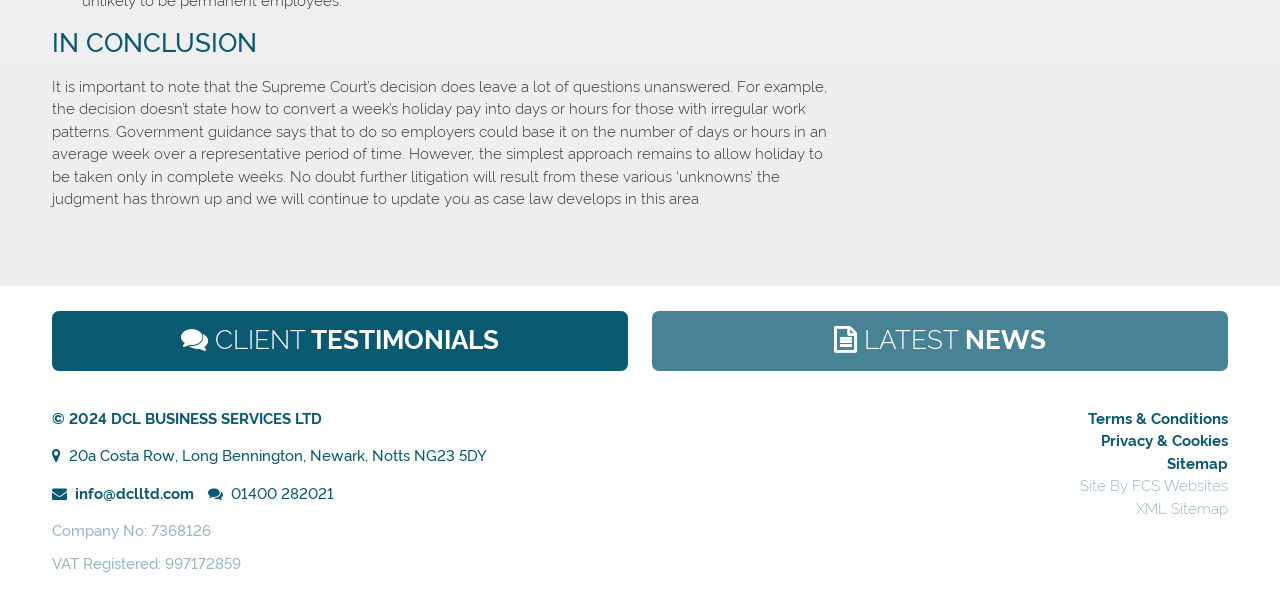From the details in the image, provide a thorough response to the question: What is the link to the company's terms and conditions?

I found the link to the company's terms and conditions by looking at the bottom section of the webpage, where the links to various pages are provided. The link is labeled as 'Terms & Conditions'.